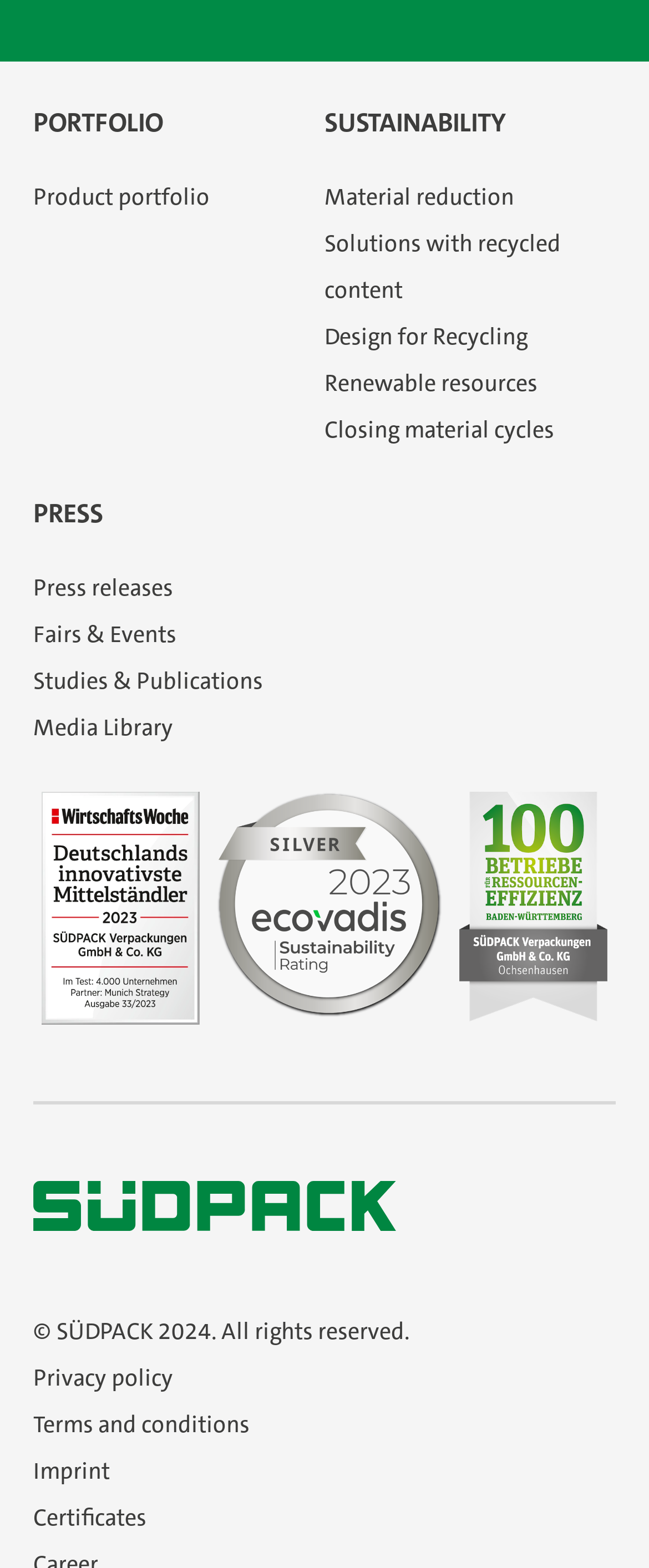How many sustainability solutions are listed?
Provide a detailed and extensive answer to the question.

Under the 'SUSTAINABILITY' heading, there are five links listed: 'Material reduction', 'Solutions with recycled content', 'Design for Recycling', 'Renewable resources', and 'Closing material cycles'. These are the sustainability solutions listed on the webpage.